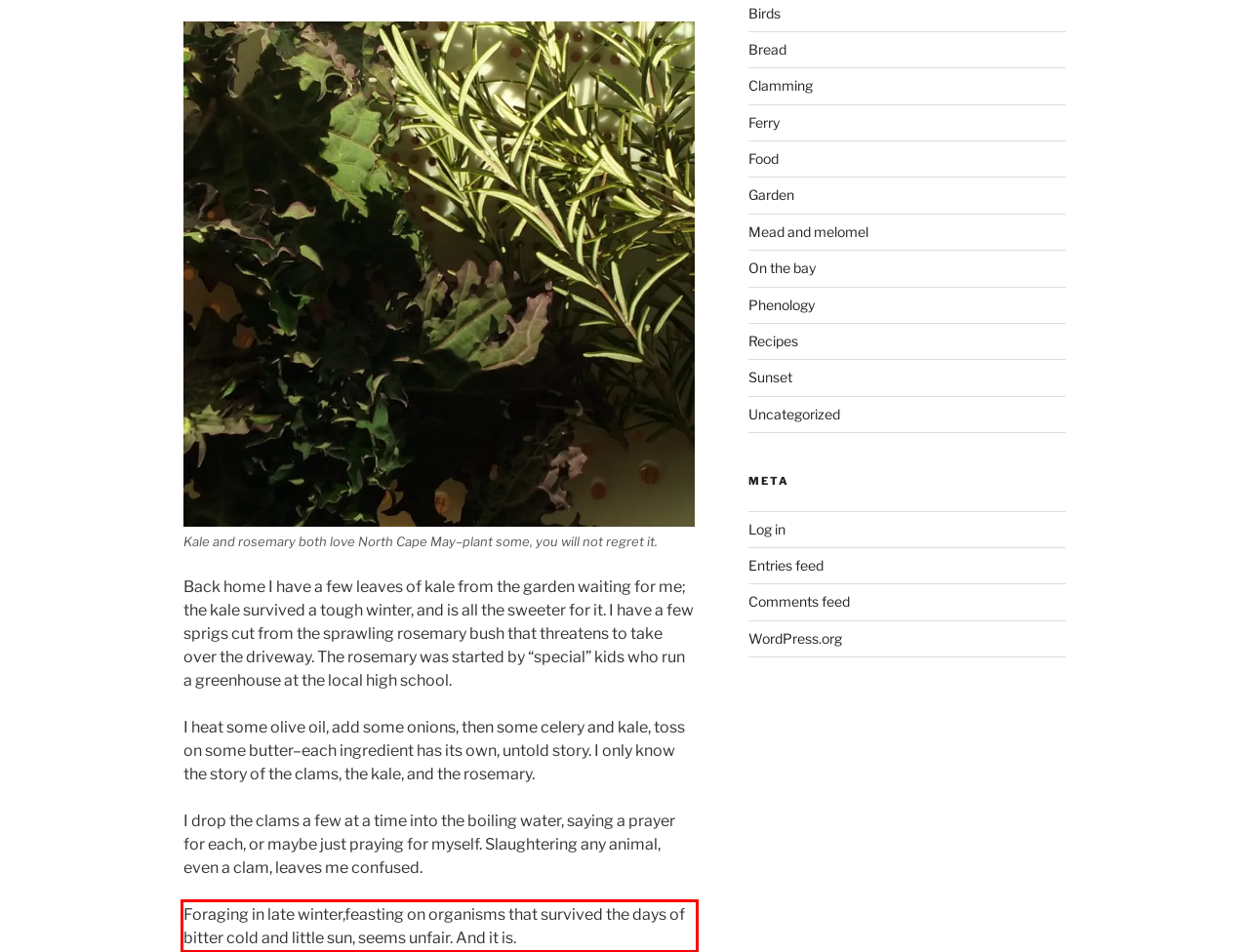Review the webpage screenshot provided, and perform OCR to extract the text from the red bounding box.

Foraging in late winter,feasting on organisms that survived the days of bitter cold and little sun, seems unfair. And it is.